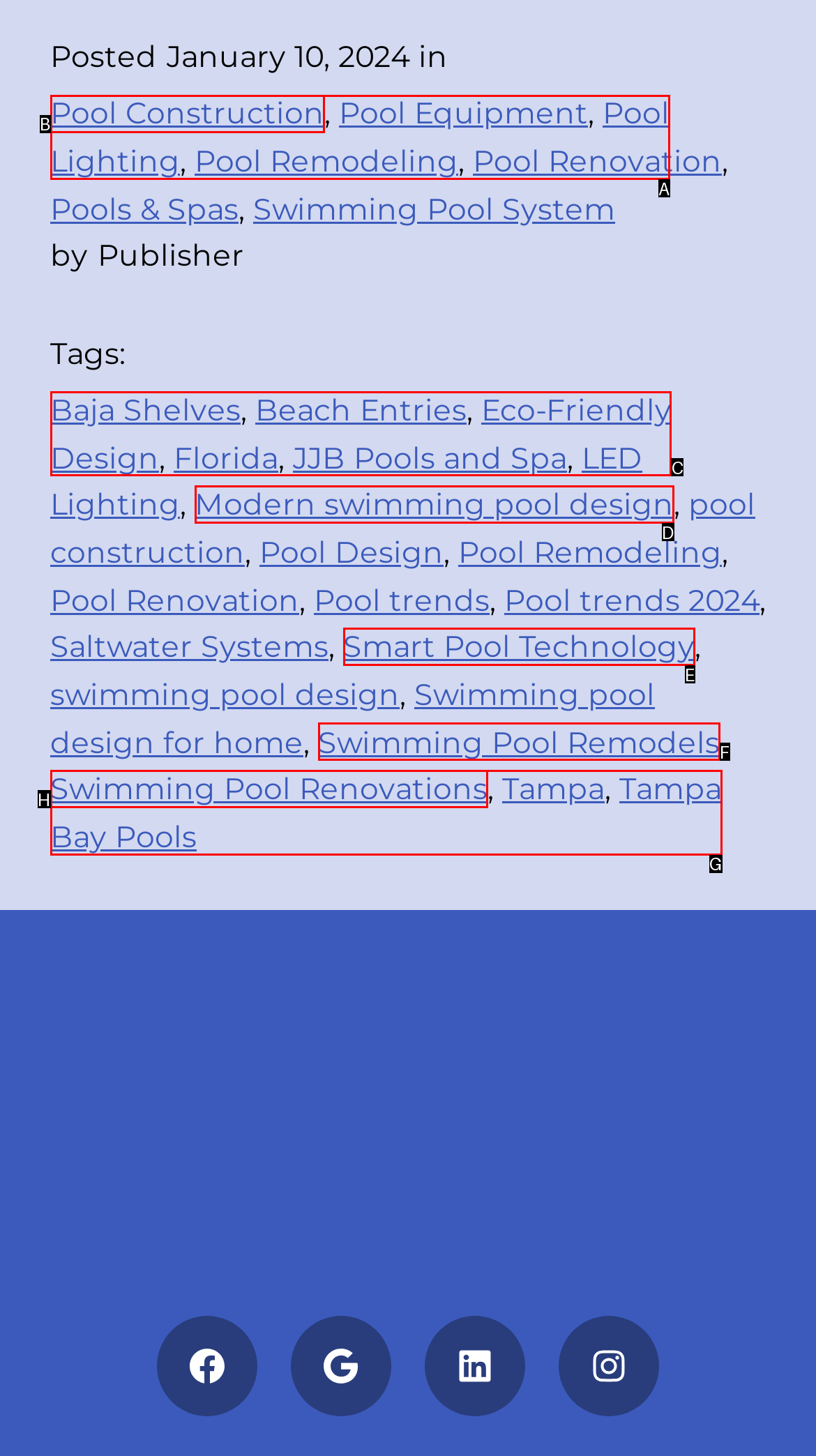Determine which HTML element to click for this task: Learn about 'Eco-Friendly Design' Provide the letter of the selected choice.

C